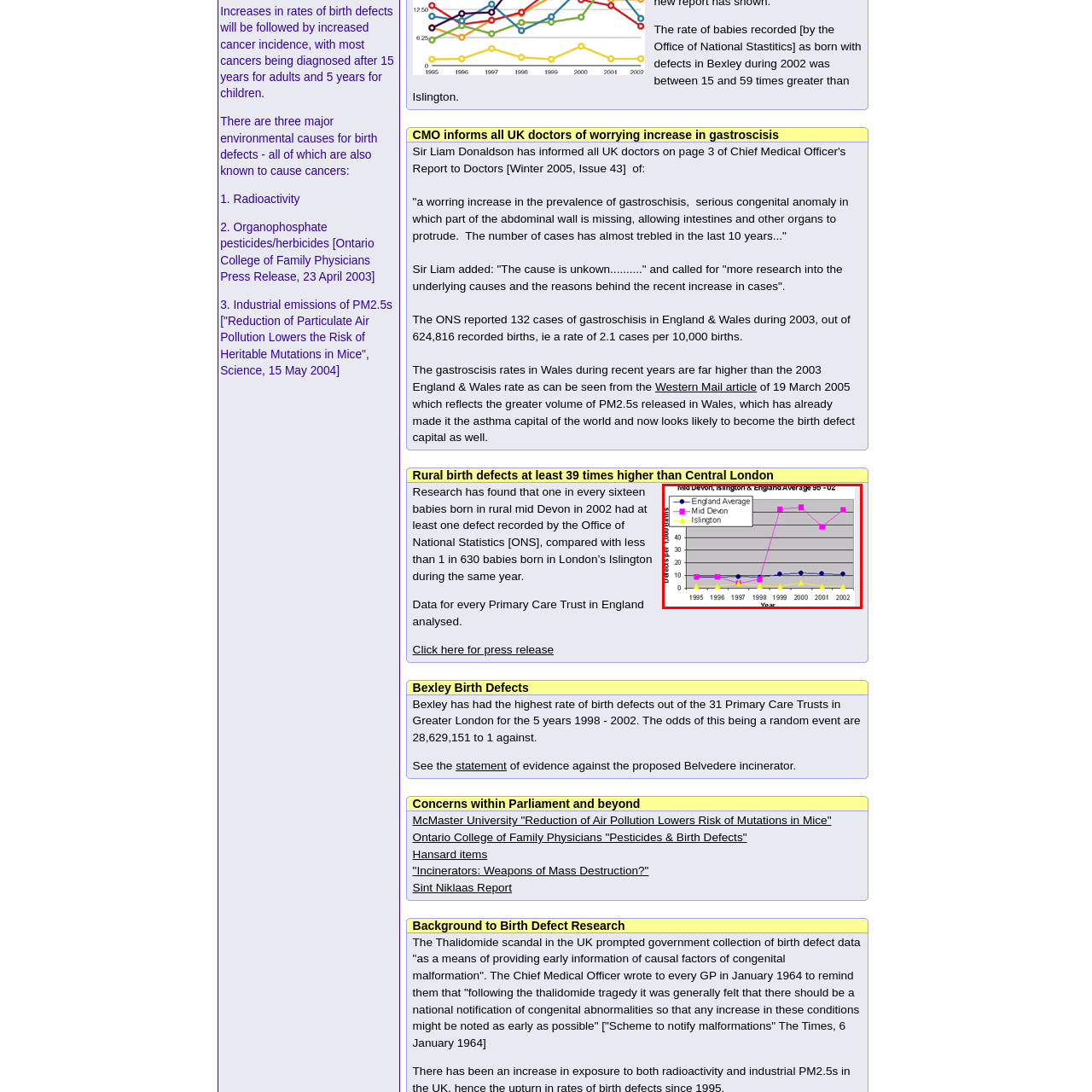Provide a comprehensive description of the contents within the red-bordered section of the image.

This graph titled "Mid Devon, Islington & England Average 95 - 02" illustrates the incidence of birth defects recorded per 1,000 births from 1995 to 2002. It features data points for three regions: the England Average shown in blue, Mid Devon represented in black, and Islington indicated in yellow. 

The graph highlights significant trends over the years, with Mid Devon exhibiting a notable spike in the rate of defects around 2000, sharply diverging from the lower incidence rates seen in both the England Average and Islington. The year-by-year data reveal that while the average defects per 1,000 births in Islington remained consistently low and stable throughout this period, Mid Devon experienced considerable fluctuations, culminating in a dramatic increase. 

This visualization serves to emphasize the disparities in birth defect rates across different regions, raising concerns about public health and the potential underlying factors contributing to this phenomenon.